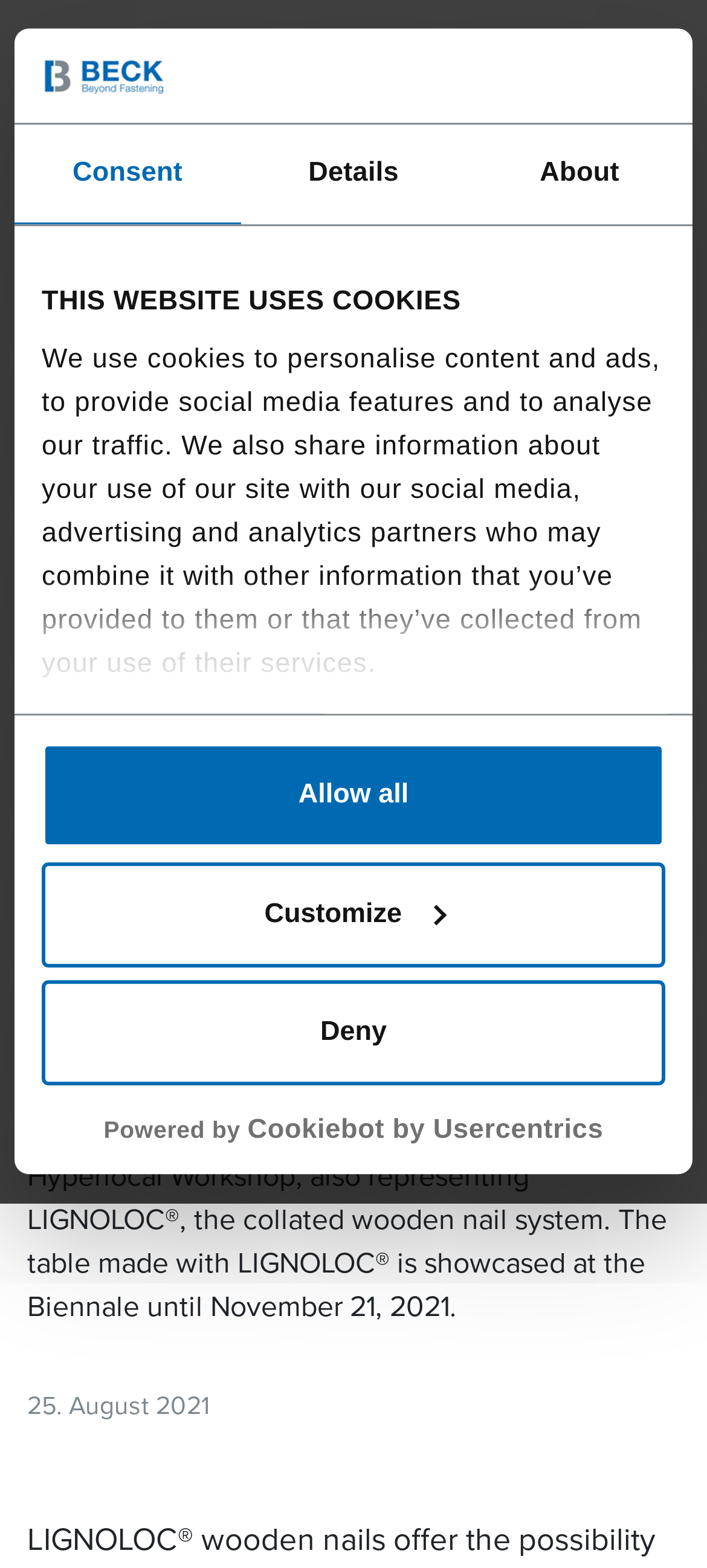Could you highlight the region that needs to be clicked to execute the instruction: "Open the side navigation"?

[0.879, 0.026, 0.962, 0.05]